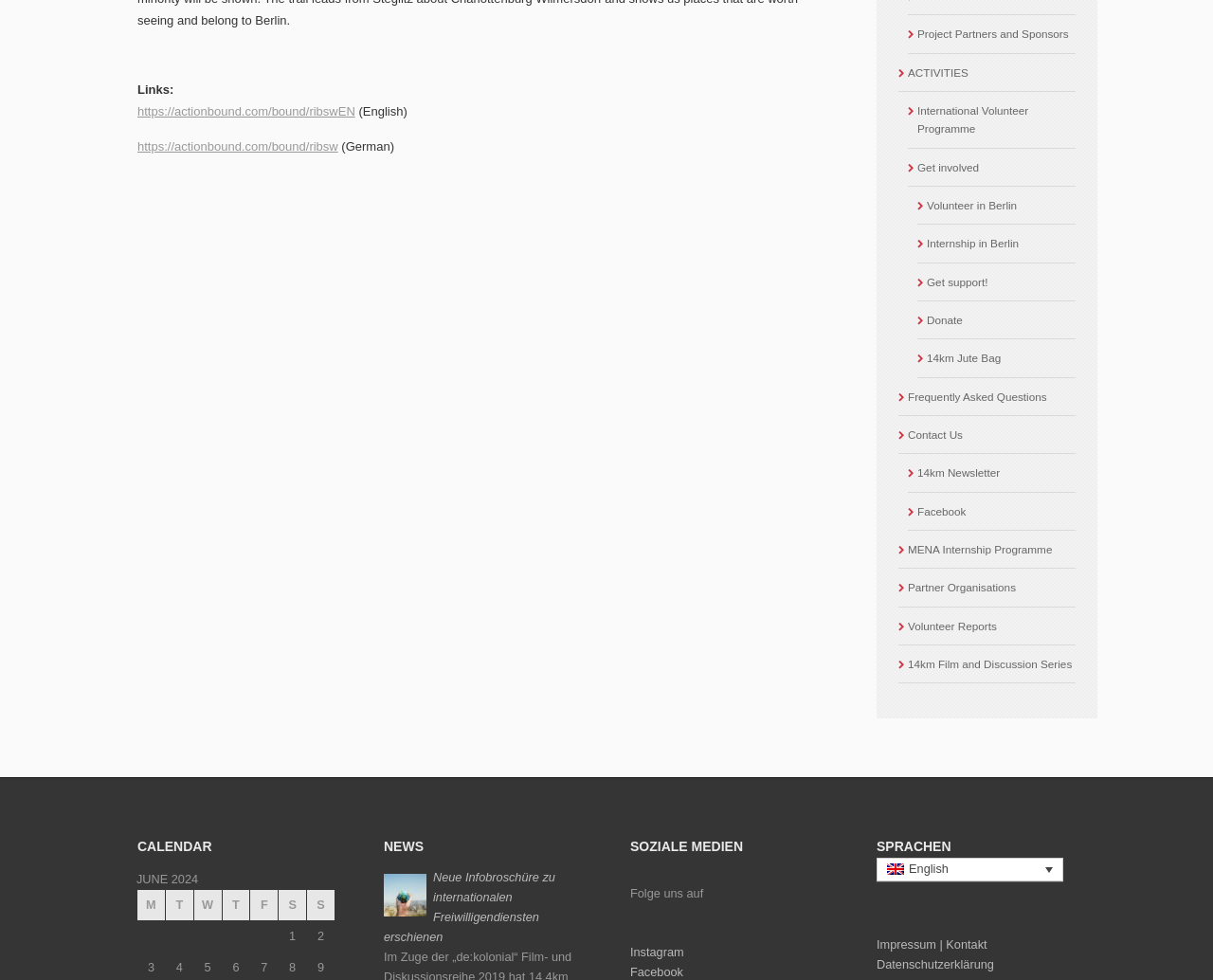Using the provided element description: "14km Film and Discussion Series", determine the bounding box coordinates of the corresponding UI element in the screenshot.

[0.741, 0.659, 0.887, 0.698]